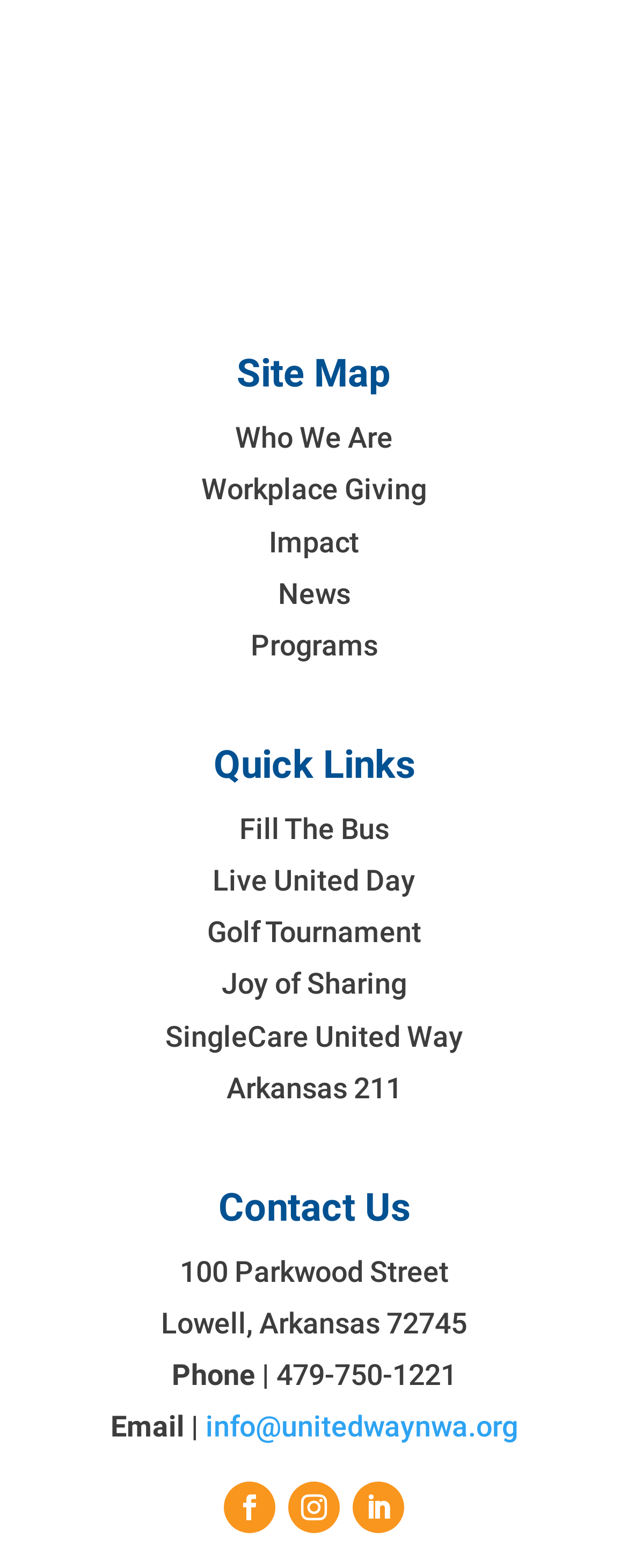Find the bounding box coordinates of the element's region that should be clicked in order to follow the given instruction: "Visit Facebook page". The coordinates should consist of four float numbers between 0 and 1, i.e., [left, top, right, bottom].

[0.356, 0.944, 0.438, 0.977]